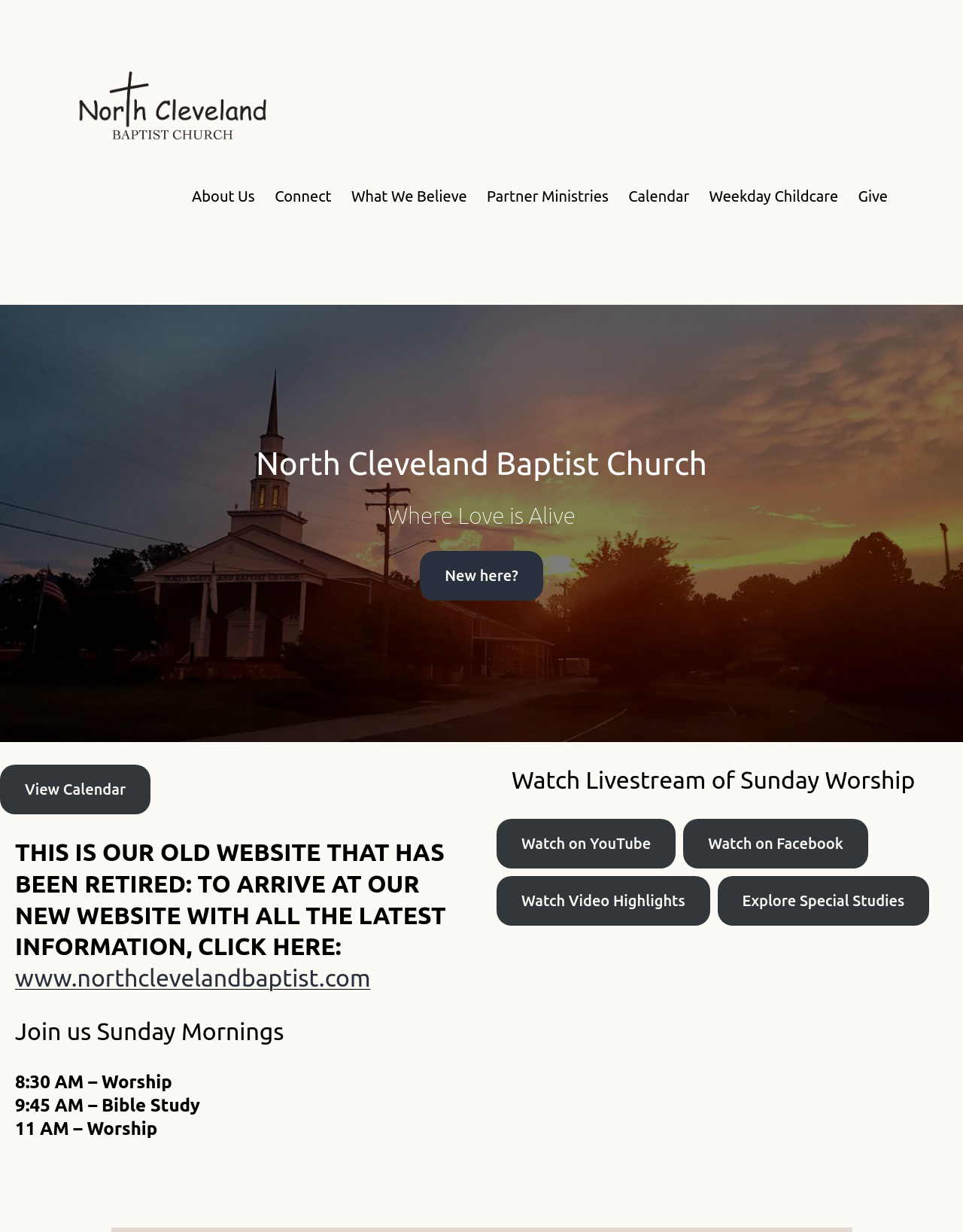Please identify the bounding box coordinates of the element that needs to be clicked to perform the following instruction: "Click on About Us".

[0.189, 0.144, 0.275, 0.174]